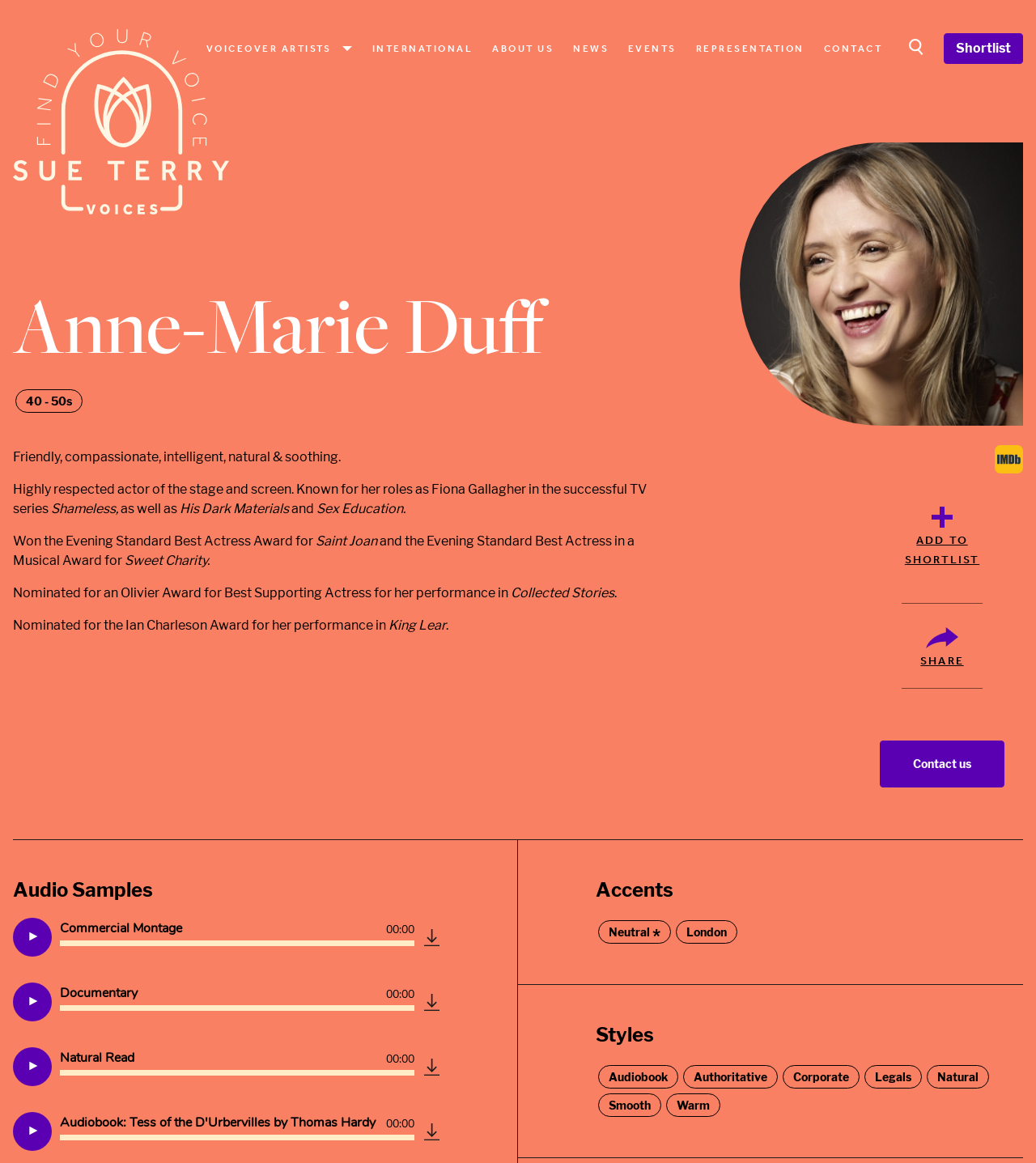Locate the bounding box coordinates of the item that should be clicked to fulfill the instruction: "Listen to the commercial montage audio sample".

[0.012, 0.789, 0.05, 0.823]